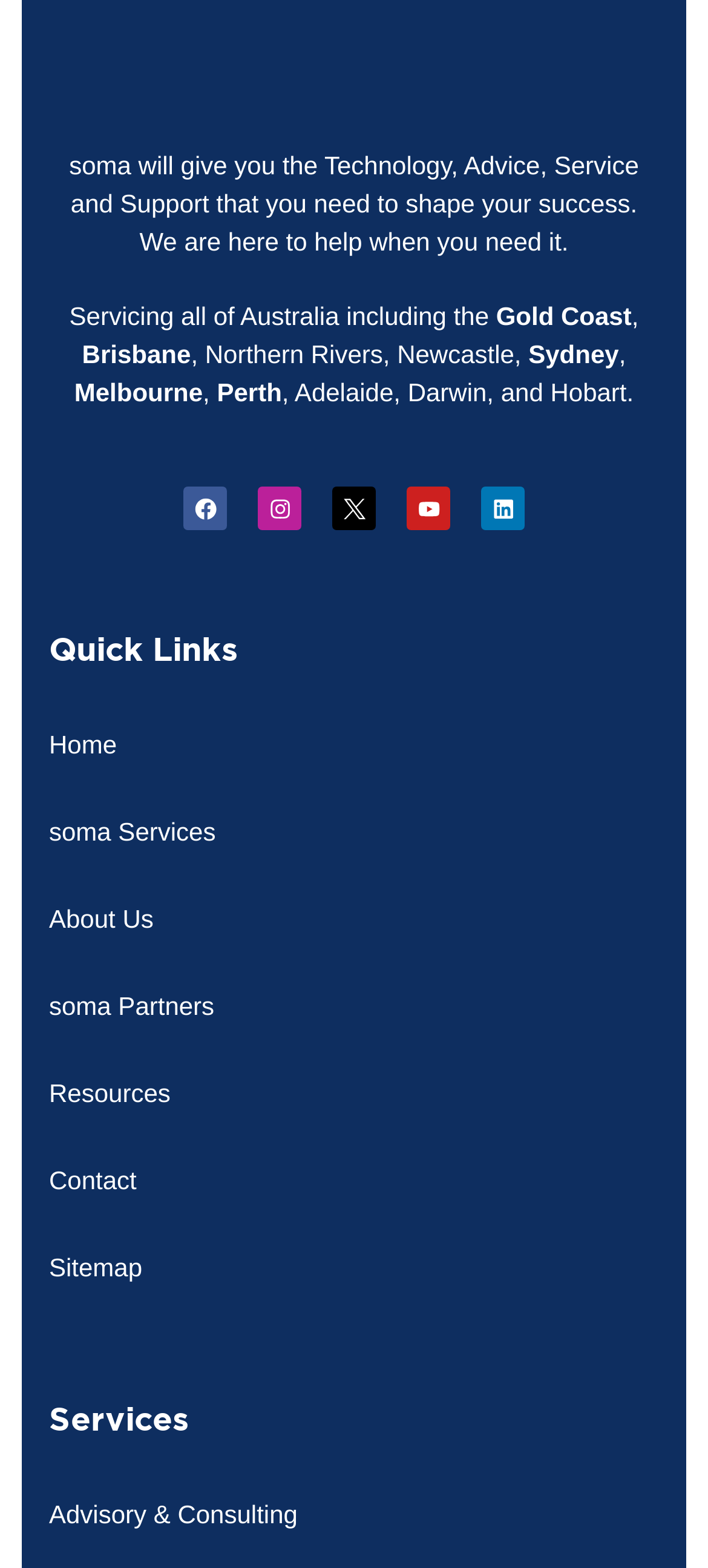Predict the bounding box of the UI element based on this description: "Advisory & Consulting".

[0.069, 0.938, 0.931, 0.994]